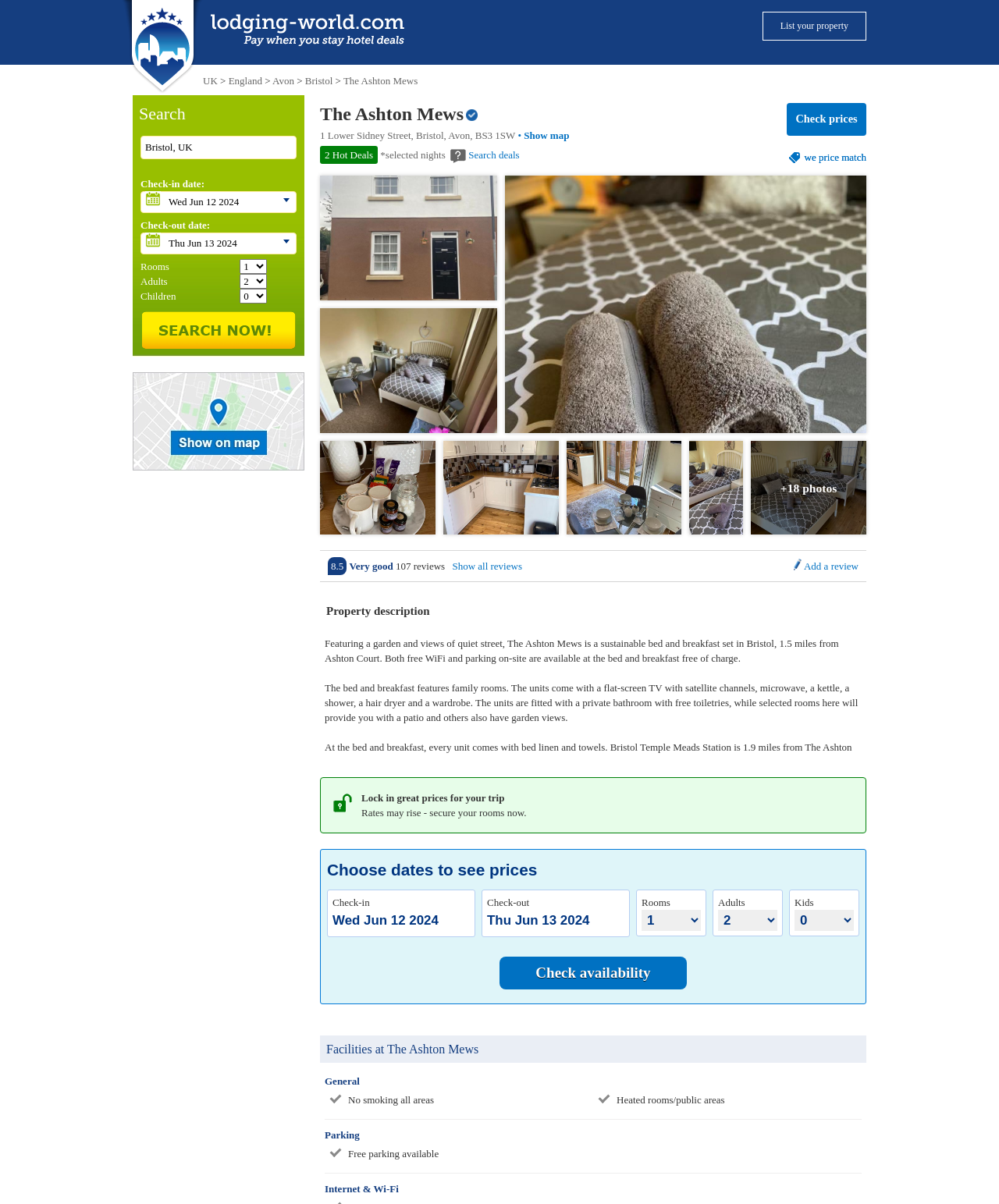Please determine the bounding box coordinates for the UI element described here. Use the format (top-left x, top-left y, bottom-right x, bottom-right y) with values bounded between 0 and 1: parent_node: List your property

[0.121, 0.0, 0.204, 0.078]